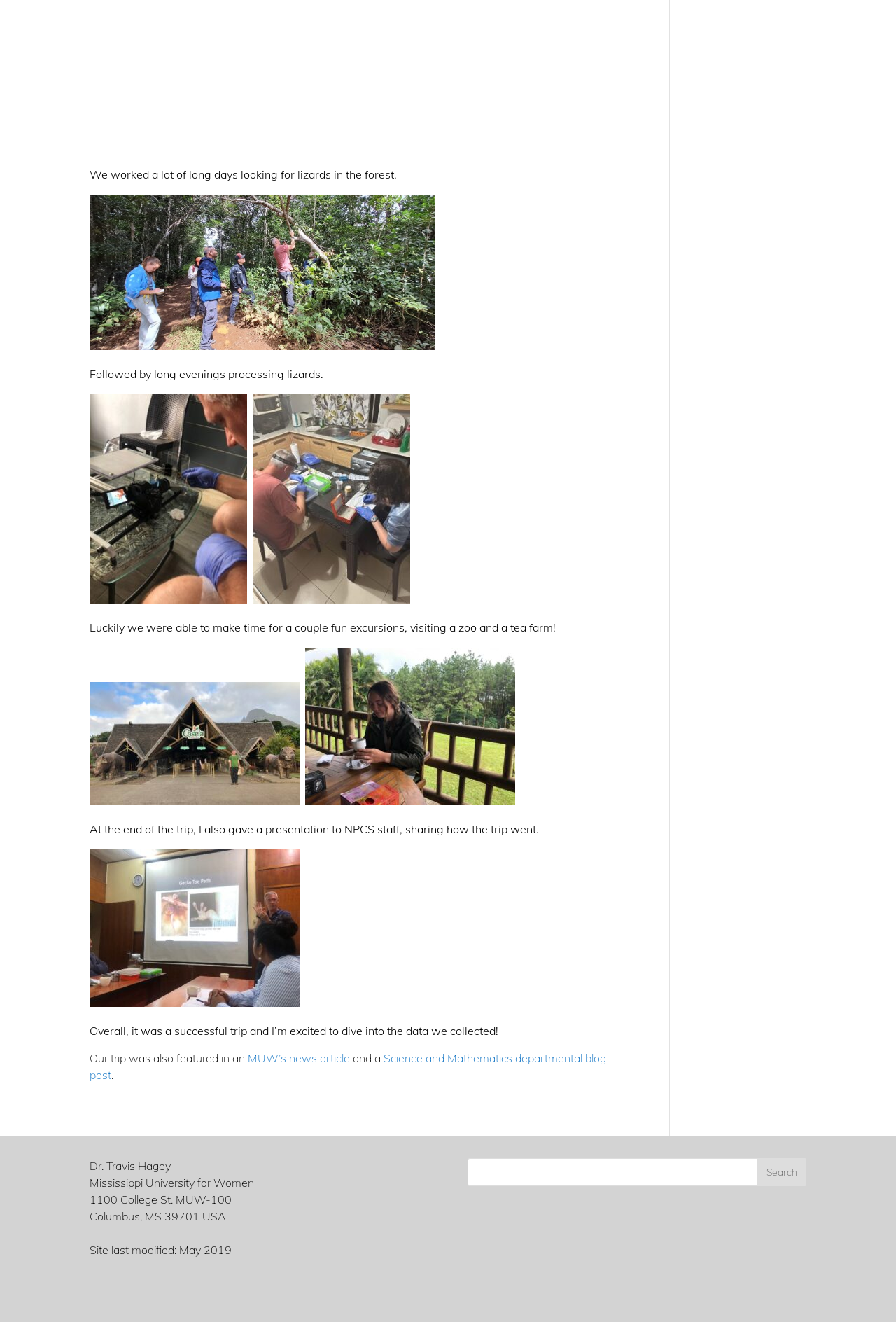What was the author's trip about?
Provide a fully detailed and comprehensive answer to the question.

The author mentions at the beginning of the webpage that they worked long days looking for lizards in the forest, indicating that the trip was related to lizard research.